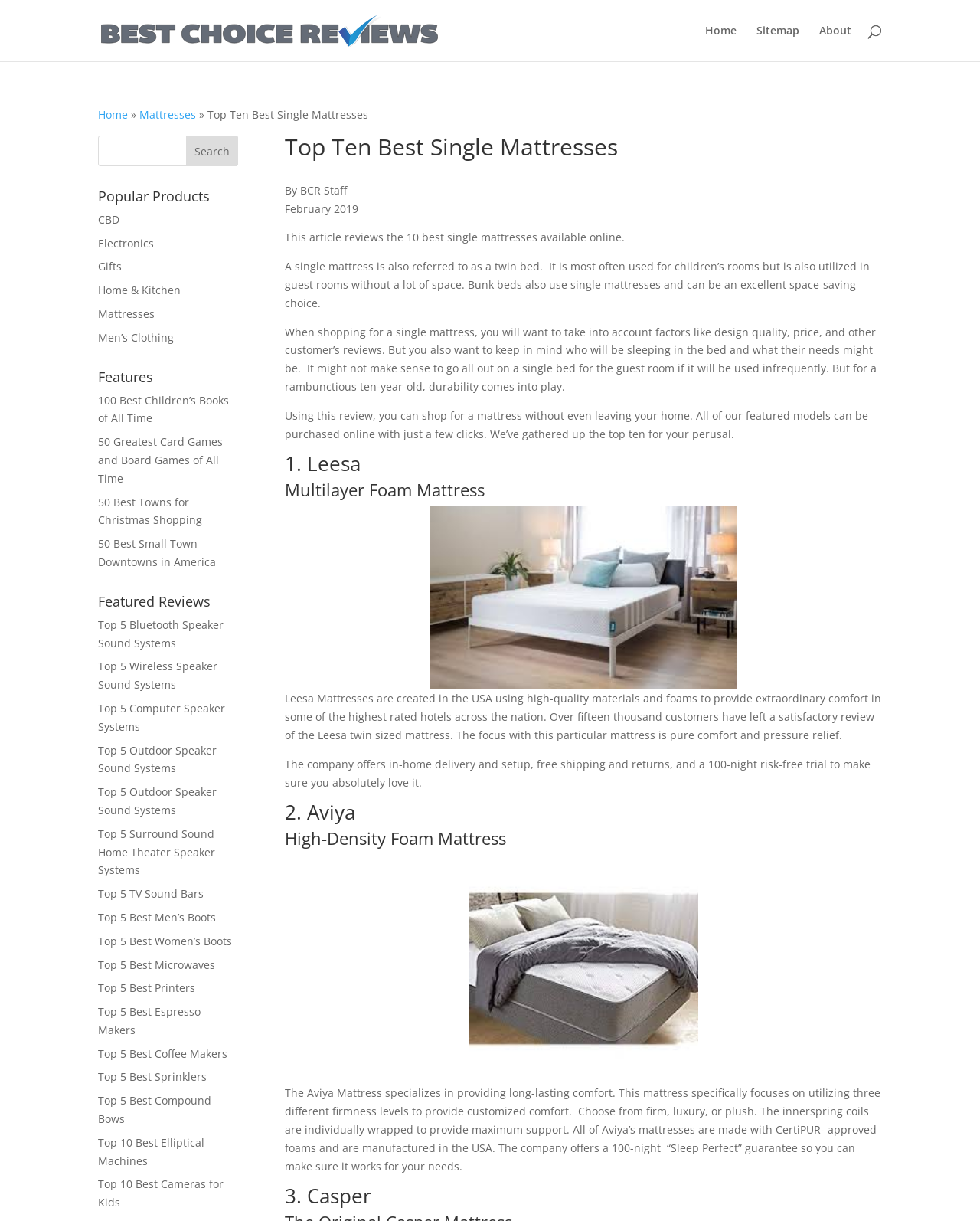Locate the bounding box of the UI element described in the following text: "Gifts".

[0.1, 0.212, 0.124, 0.224]